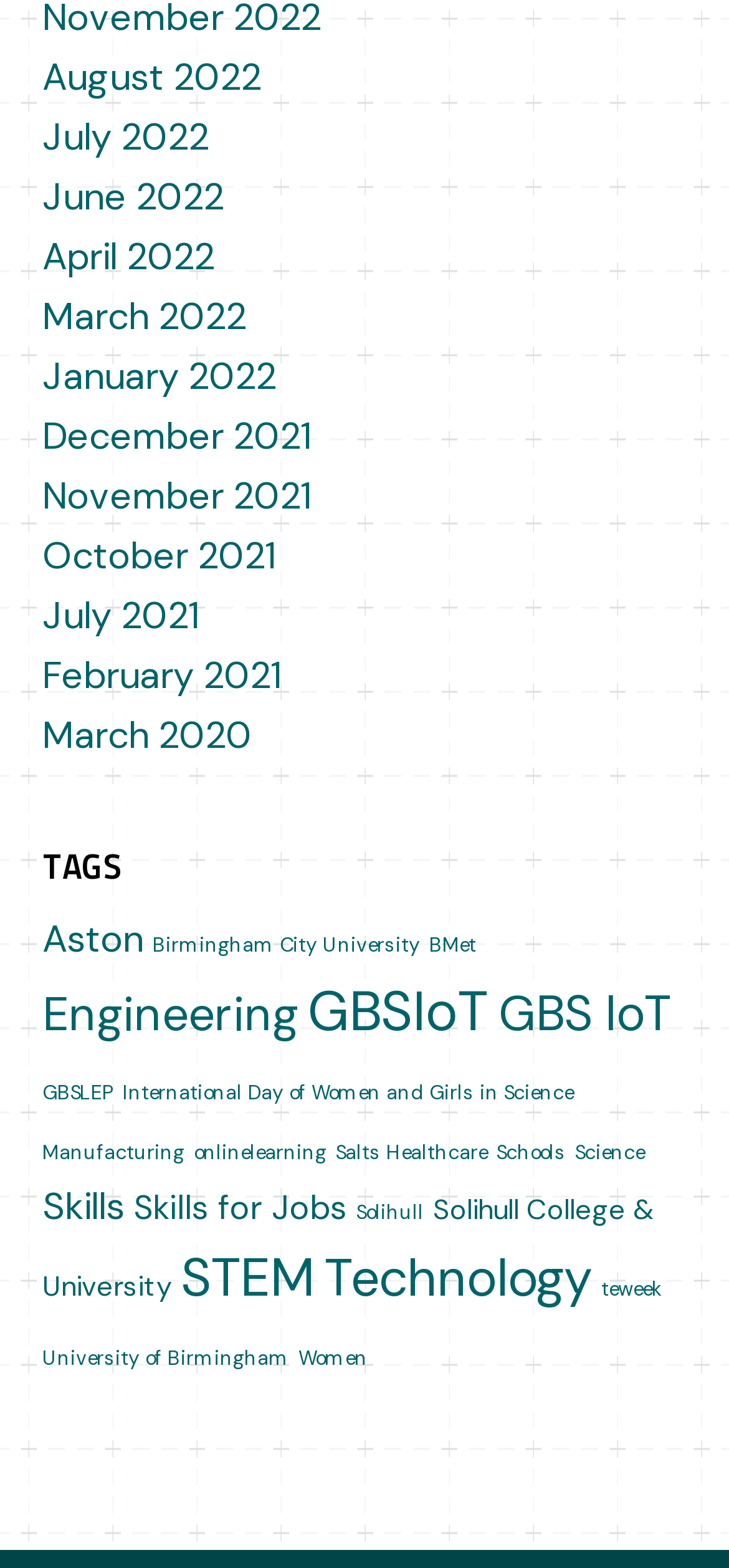How many tags are related to education?
Refer to the image and respond with a one-word or short-phrase answer.

At least 5